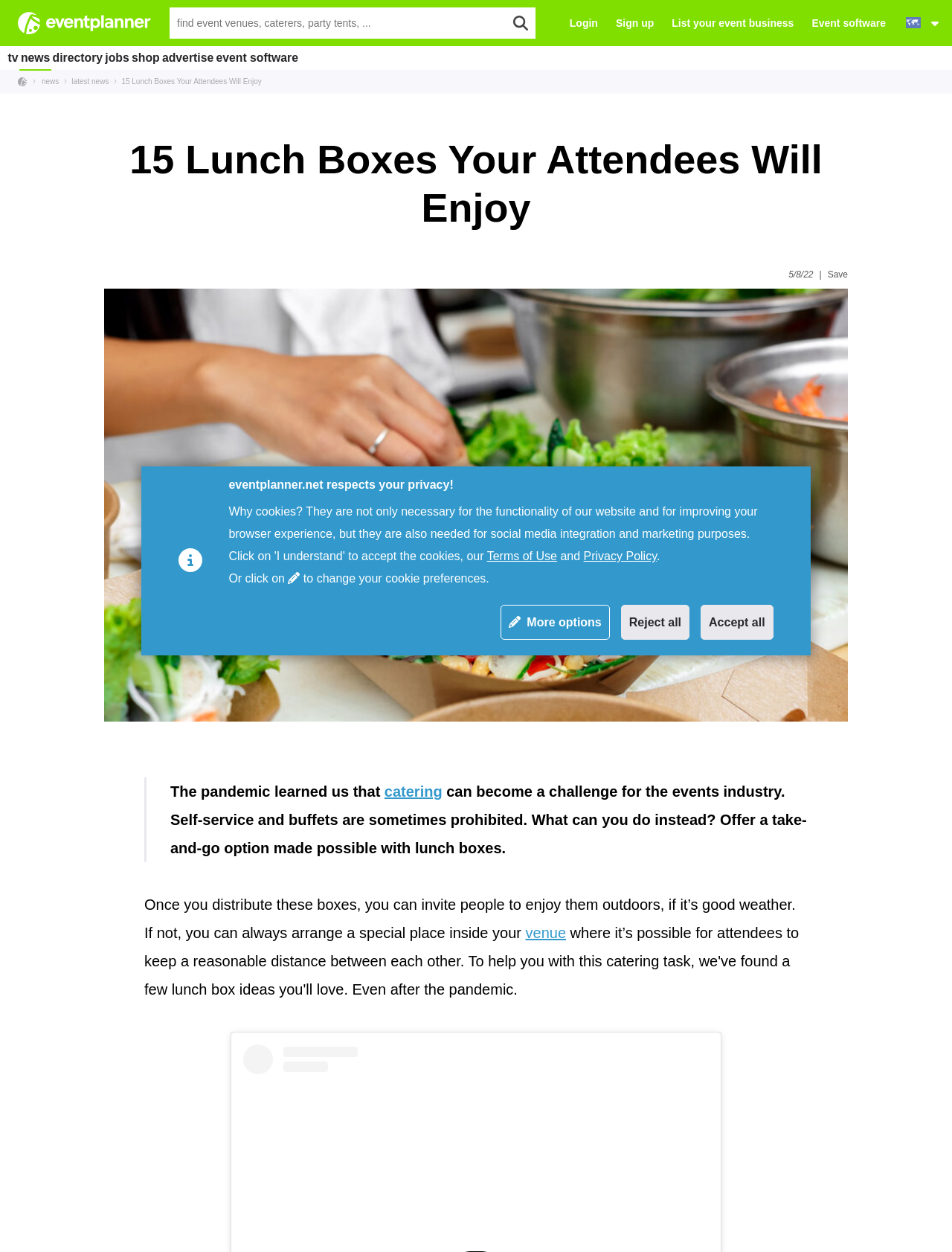Please indicate the bounding box coordinates for the clickable area to complete the following task: "Search for event venues, caterers, party tents, etc.". The coordinates should be specified as four float numbers between 0 and 1, i.e., [left, top, right, bottom].

[0.178, 0.006, 0.53, 0.031]